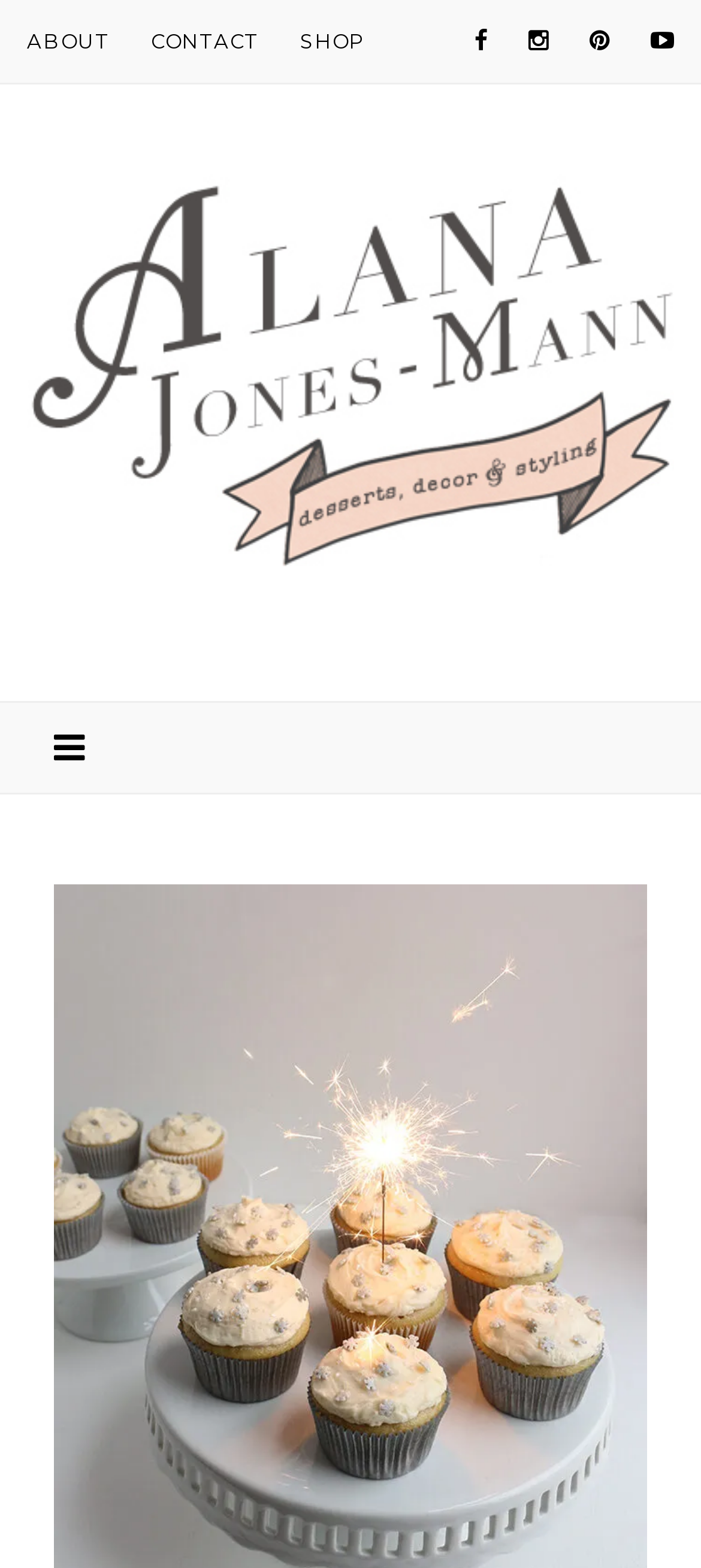Answer the question with a single word or phrase: 
How many social media links are on the top right corner?

4